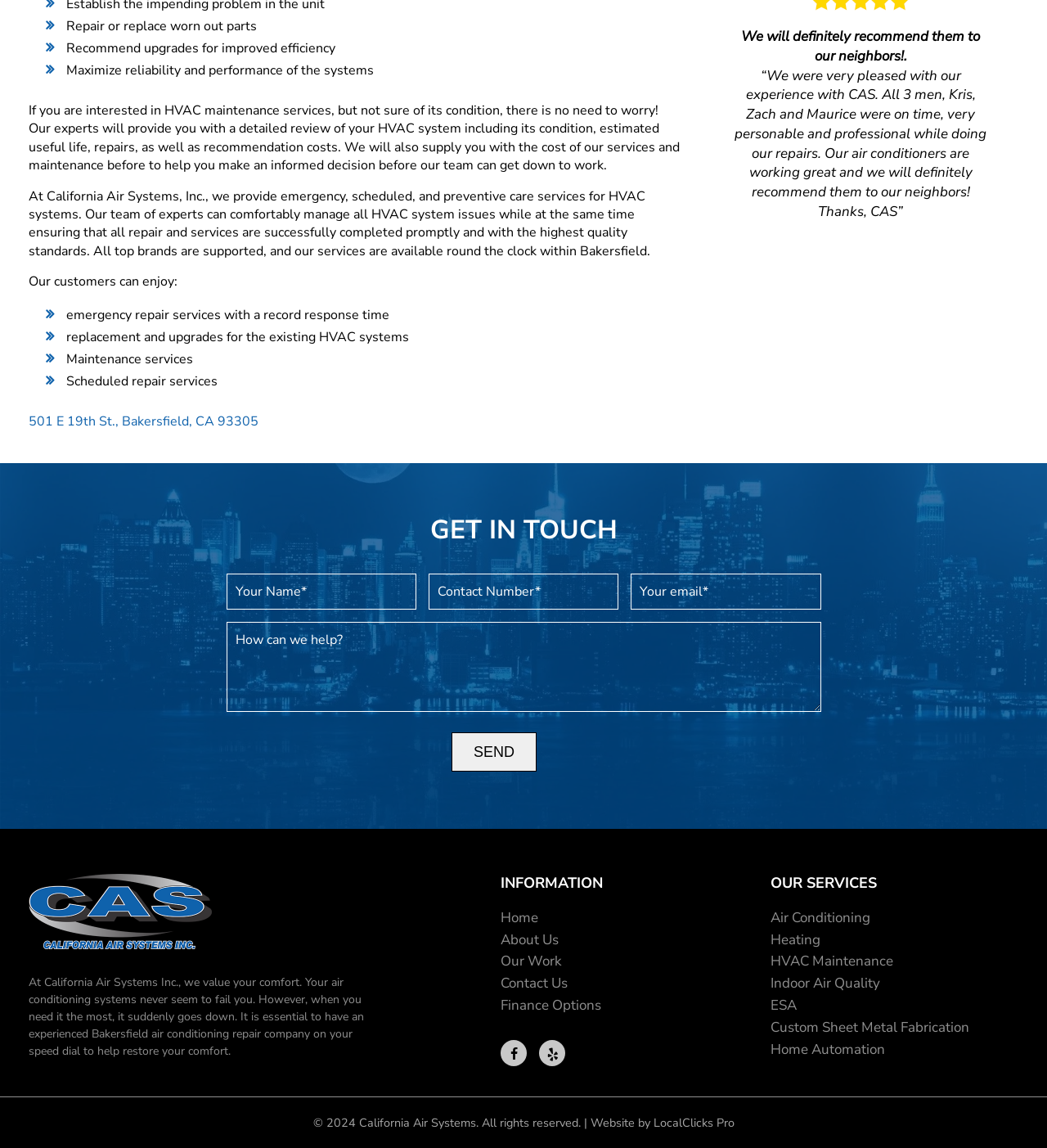Bounding box coordinates should be in the format (top-left x, top-left y, bottom-right x, bottom-right y) and all values should be floating point numbers between 0 and 1. Determine the bounding box coordinate for the UI element described as: Custom Sheet Metal Fabrication

[0.736, 0.886, 0.926, 0.903]